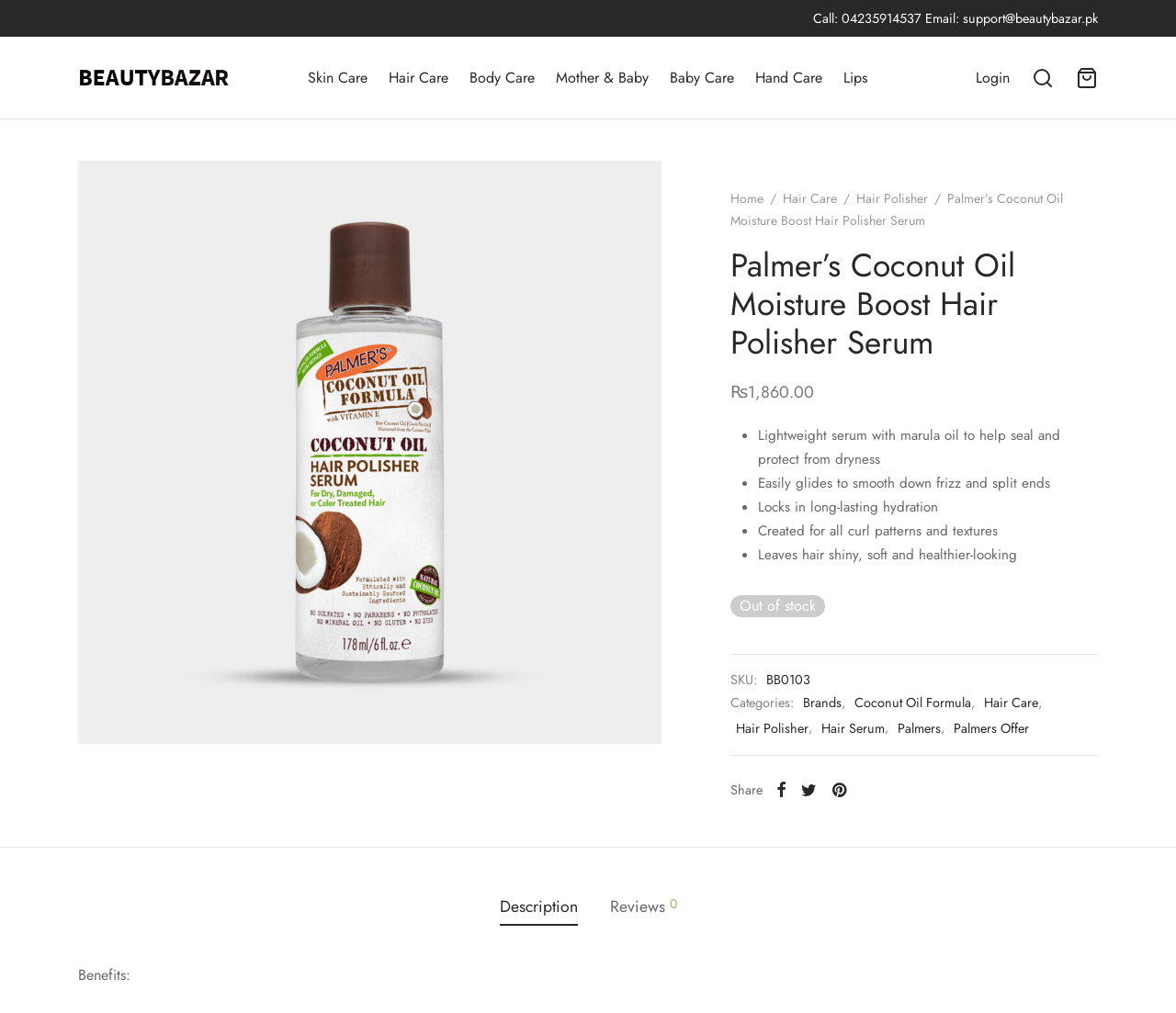What categories does the product belong to?
Please use the image to deliver a detailed and complete answer.

I found the categories that the product belongs to by looking at the link elements on the webpage. The categories are listed as 'Brands', 'Coconut Oil Formula', 'Hair Care', 'Hair Polisher', 'Hair Serum', 'Palmers', and 'Palmers Offer'.